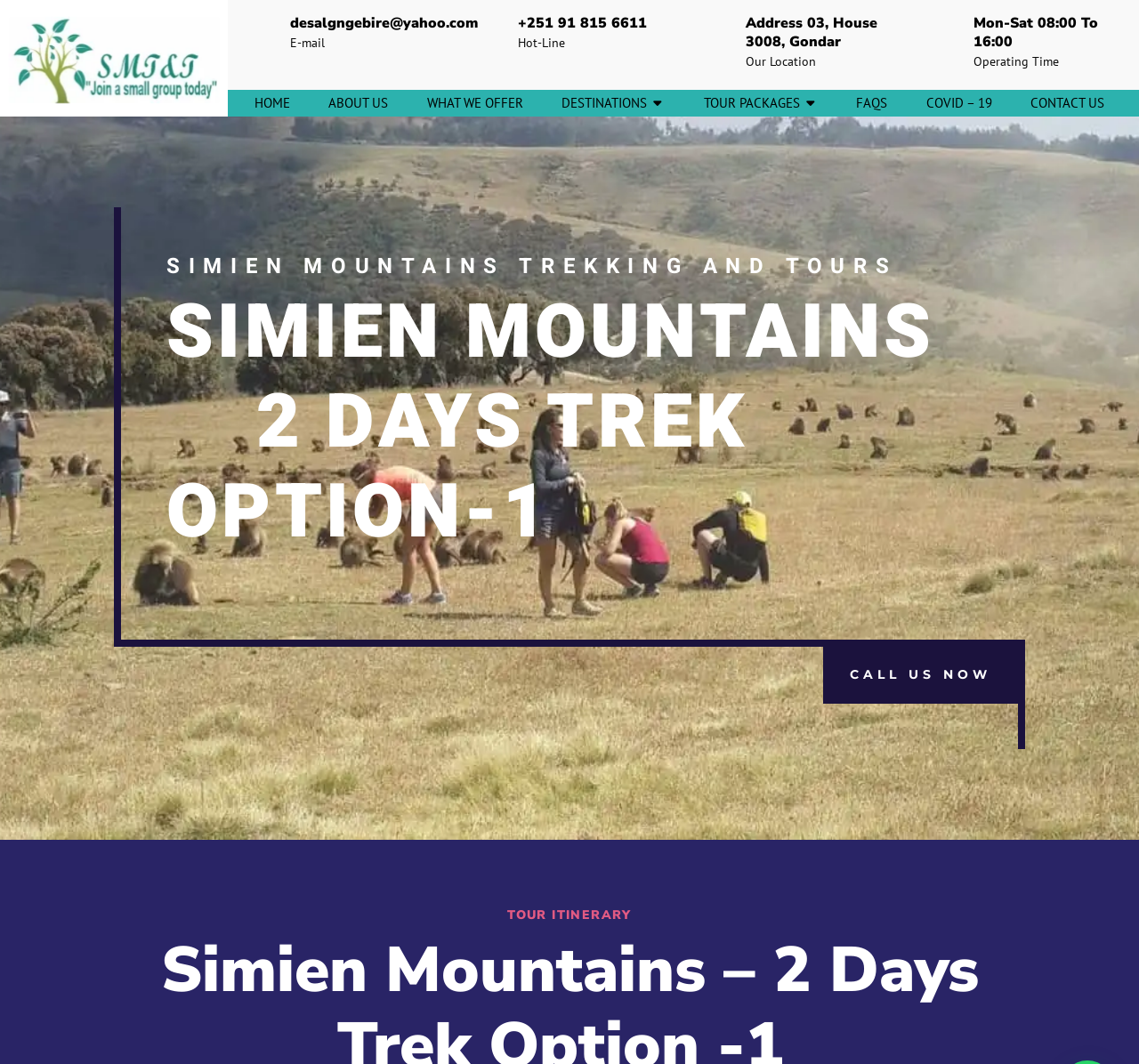What is the main heading of this webpage? Please extract and provide it.

SIMIEN MOUNTAINS      2 DAYS TREK OPTION-1